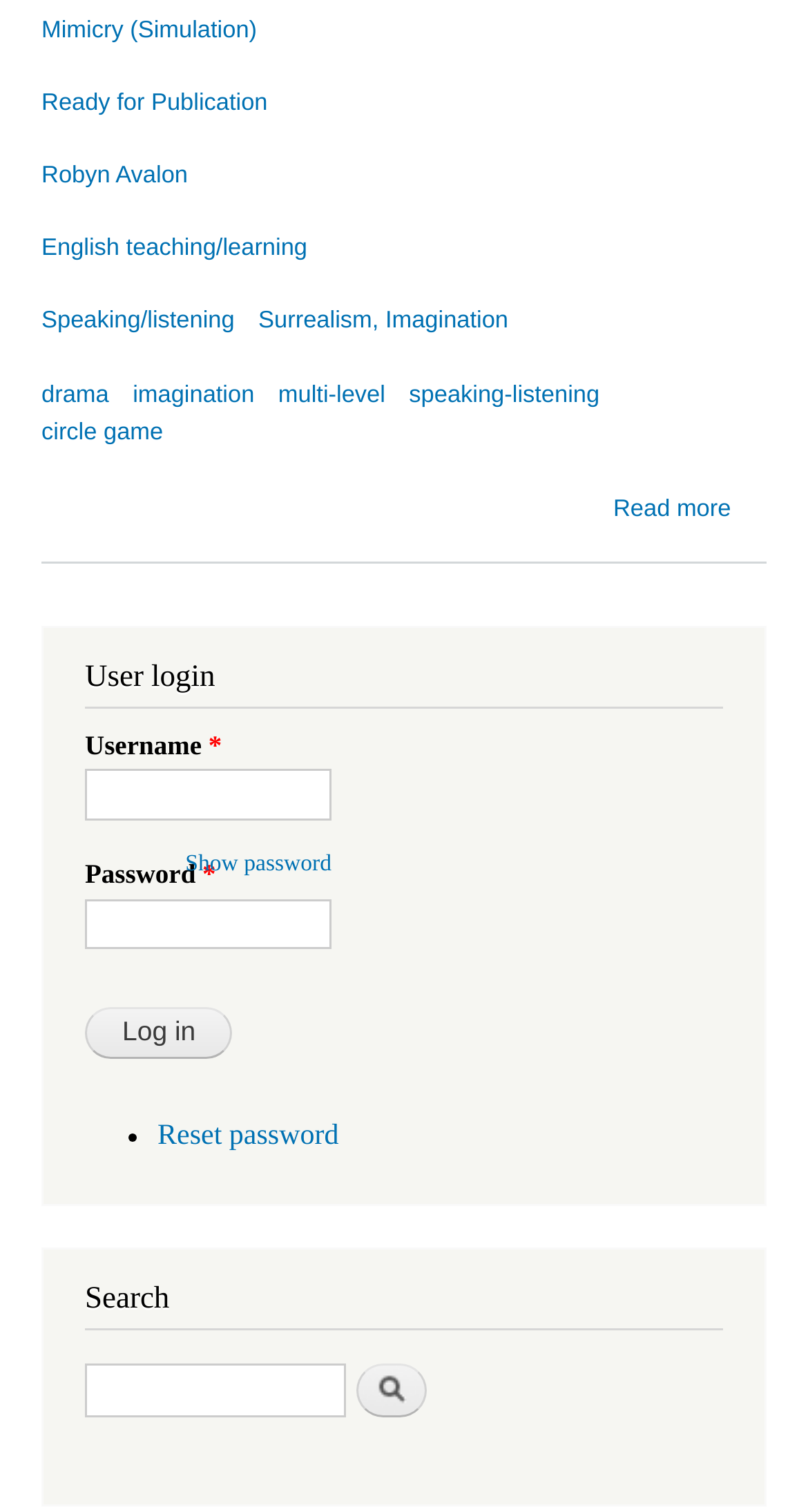Identify the bounding box coordinates of the clickable region necessary to fulfill the following instruction: "Enter username". The bounding box coordinates should be four float numbers between 0 and 1, i.e., [left, top, right, bottom].

[0.105, 0.509, 0.41, 0.543]